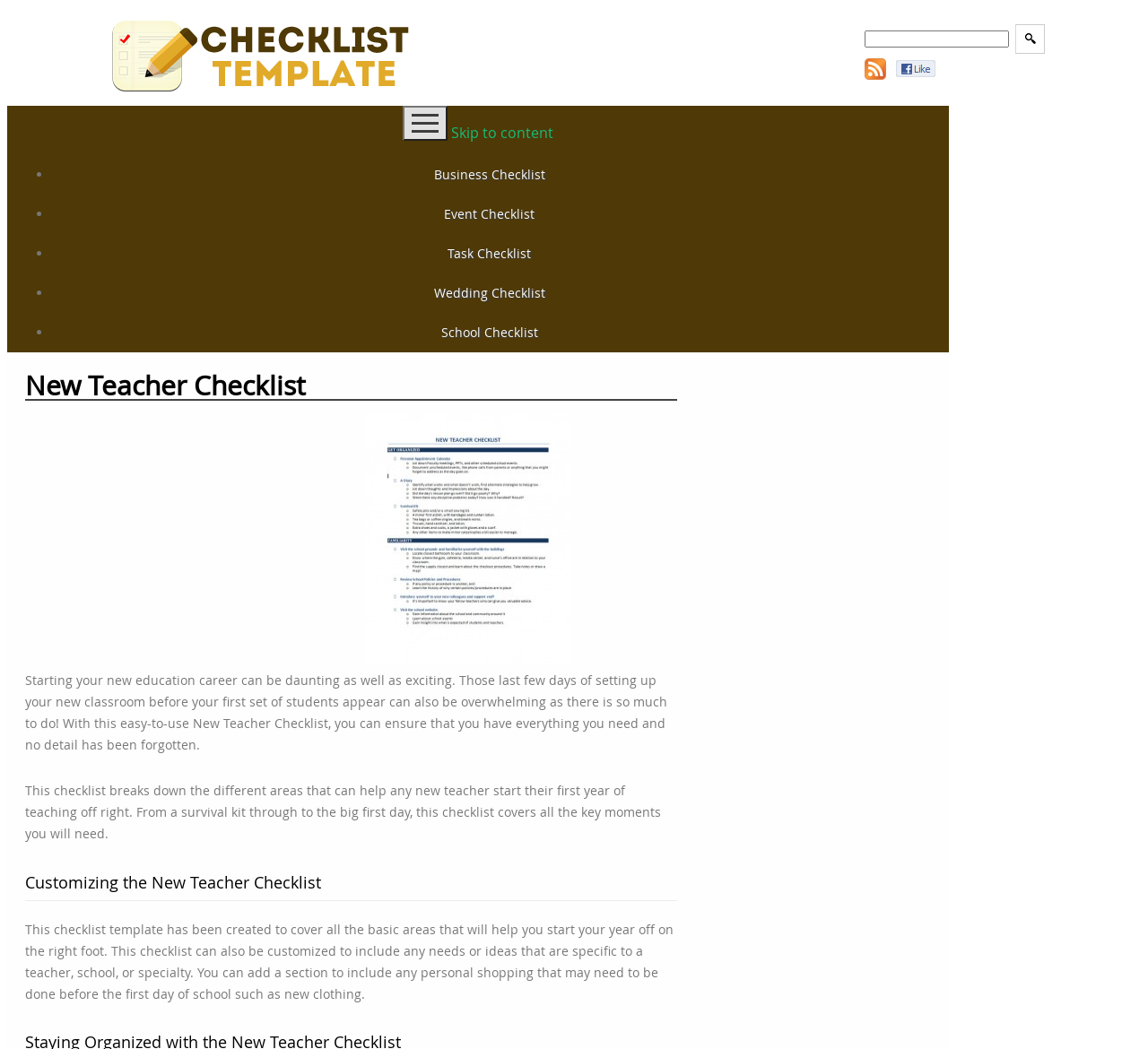Please find the bounding box for the following UI element description. Provide the coordinates in (top-left x, top-left y, bottom-right x, bottom-right y) format, with values between 0 and 1: Skip to content

[0.393, 0.117, 0.482, 0.136]